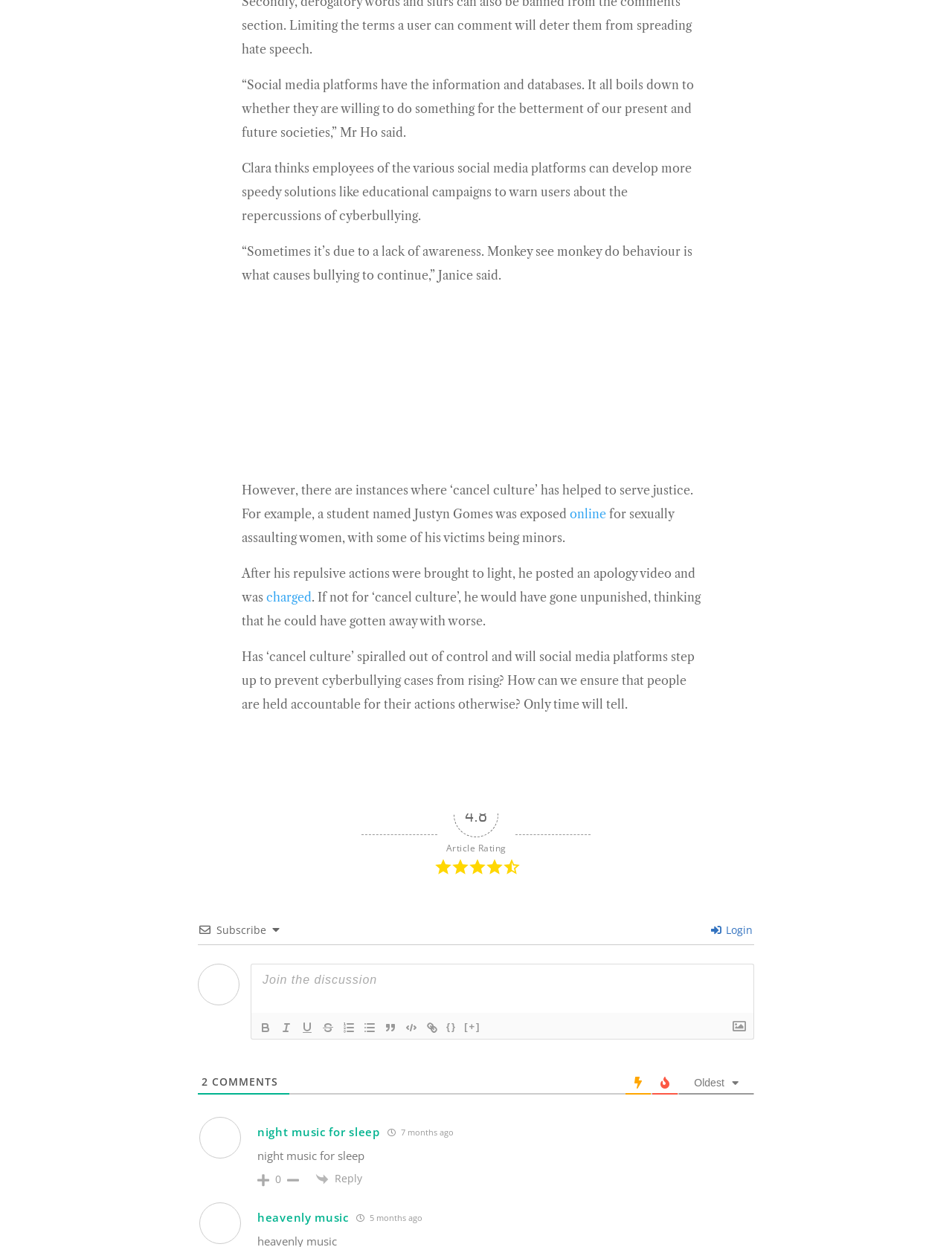Using floating point numbers between 0 and 1, provide the bounding box coordinates in the format (top-left x, top-left y, bottom-right x, bottom-right y). Locate the UI element described here: online

[0.599, 0.406, 0.637, 0.418]